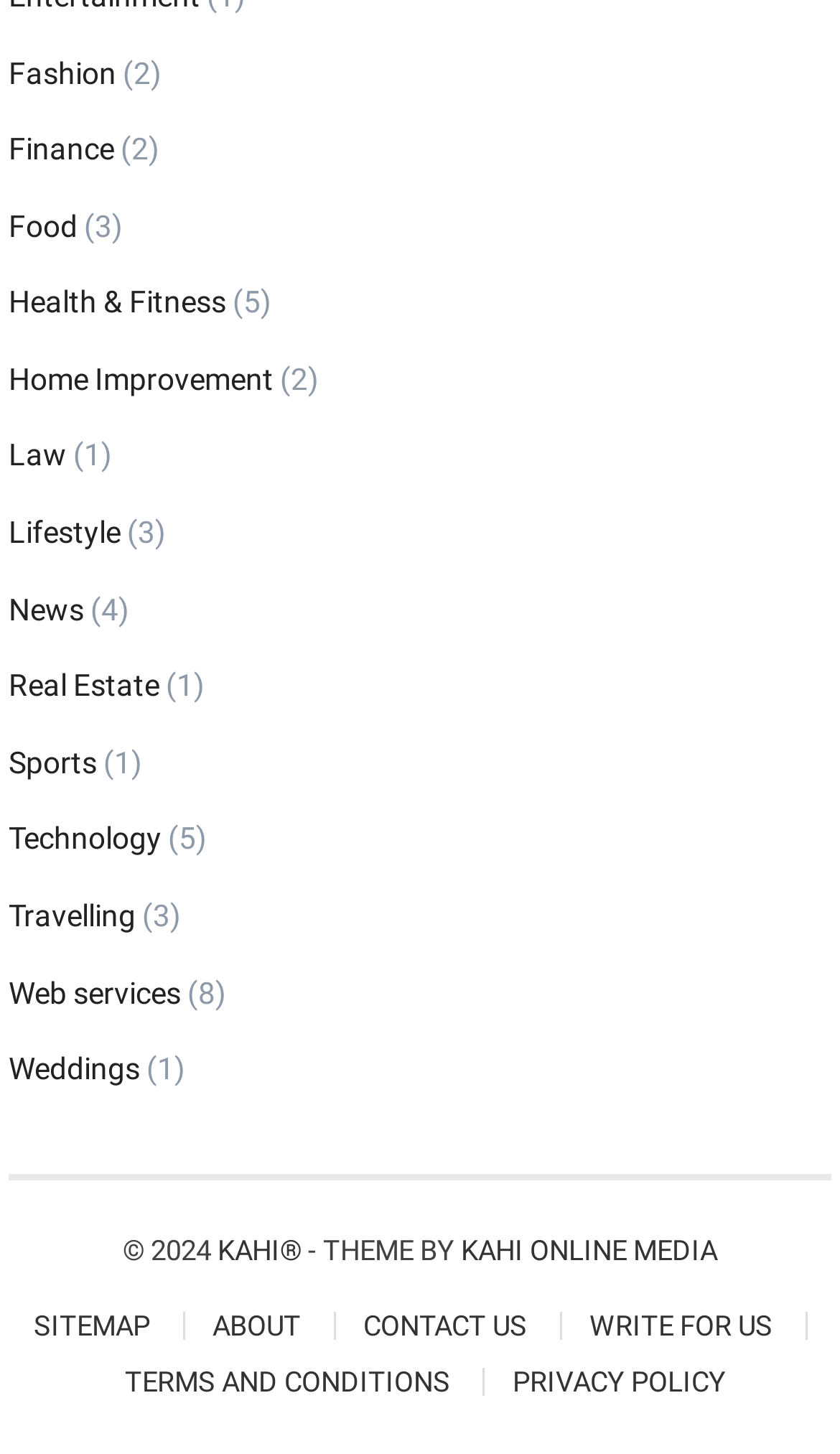Respond to the question below with a single word or phrase: What is the copyright year mentioned on the webpage?

2024